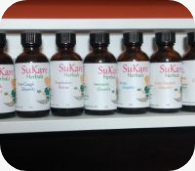Generate an elaborate caption that covers all aspects of the image.

The image showcases a series of eight glass bottles lined up on a shelf, each featuring the "SuKare Herbal" label prominently displayed on the front. The bottles contain herbal tinctures, designed to support wellness and holistic health. The labels are adorned with botanical illustrations, reflecting the natural ingredients inside. This vibrant arrangement suggests a blend of wellness practices that may appeal to those interested in herbal remedies. The overall aesthetic is clean and inviting, emphasizing a commitment to natural and non-invasive health solutions.